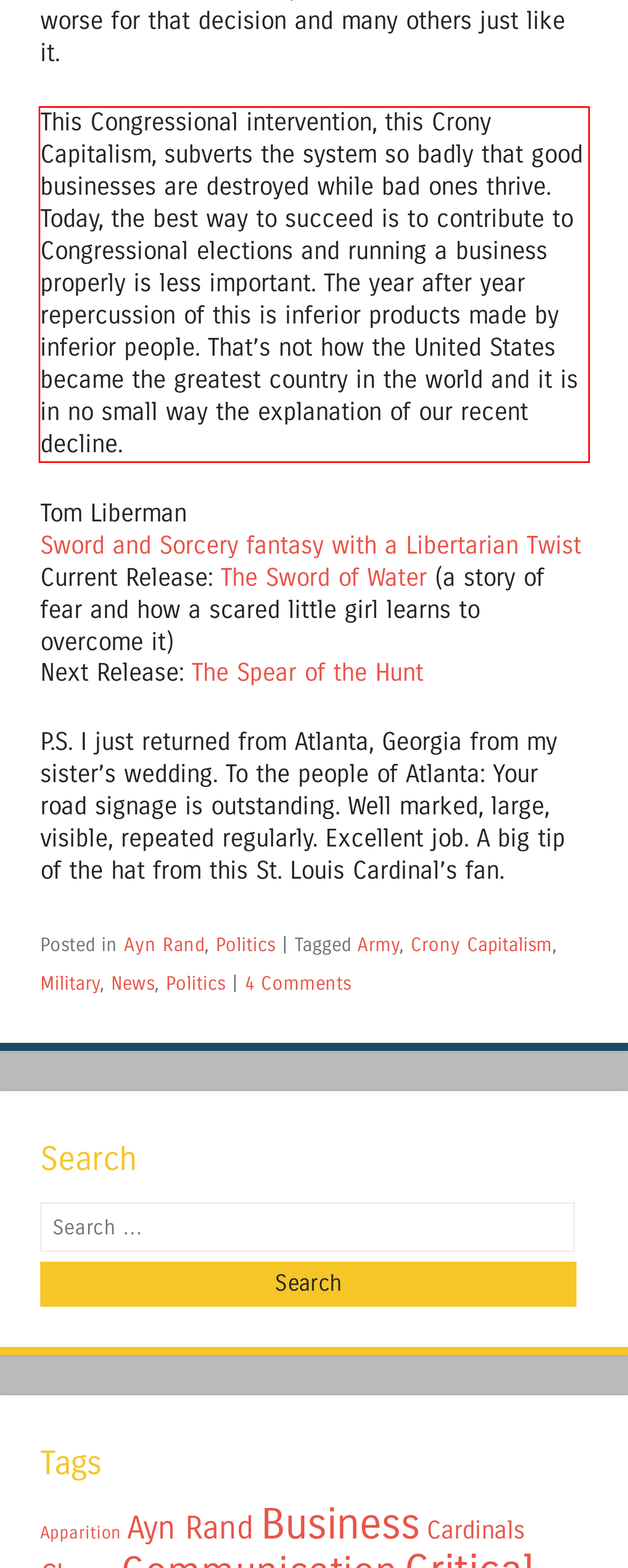In the screenshot of the webpage, find the red bounding box and perform OCR to obtain the text content restricted within this red bounding box.

This Congressional intervention, this Crony Capitalism, subverts the system so badly that good businesses are destroyed while bad ones thrive. Today, the best way to succeed is to contribute to Congressional elections and running a business properly is less important. The year after year repercussion of this is inferior products made by inferior people. That’s not how the United States became the greatest country in the world and it is in no small way the explanation of our recent decline.